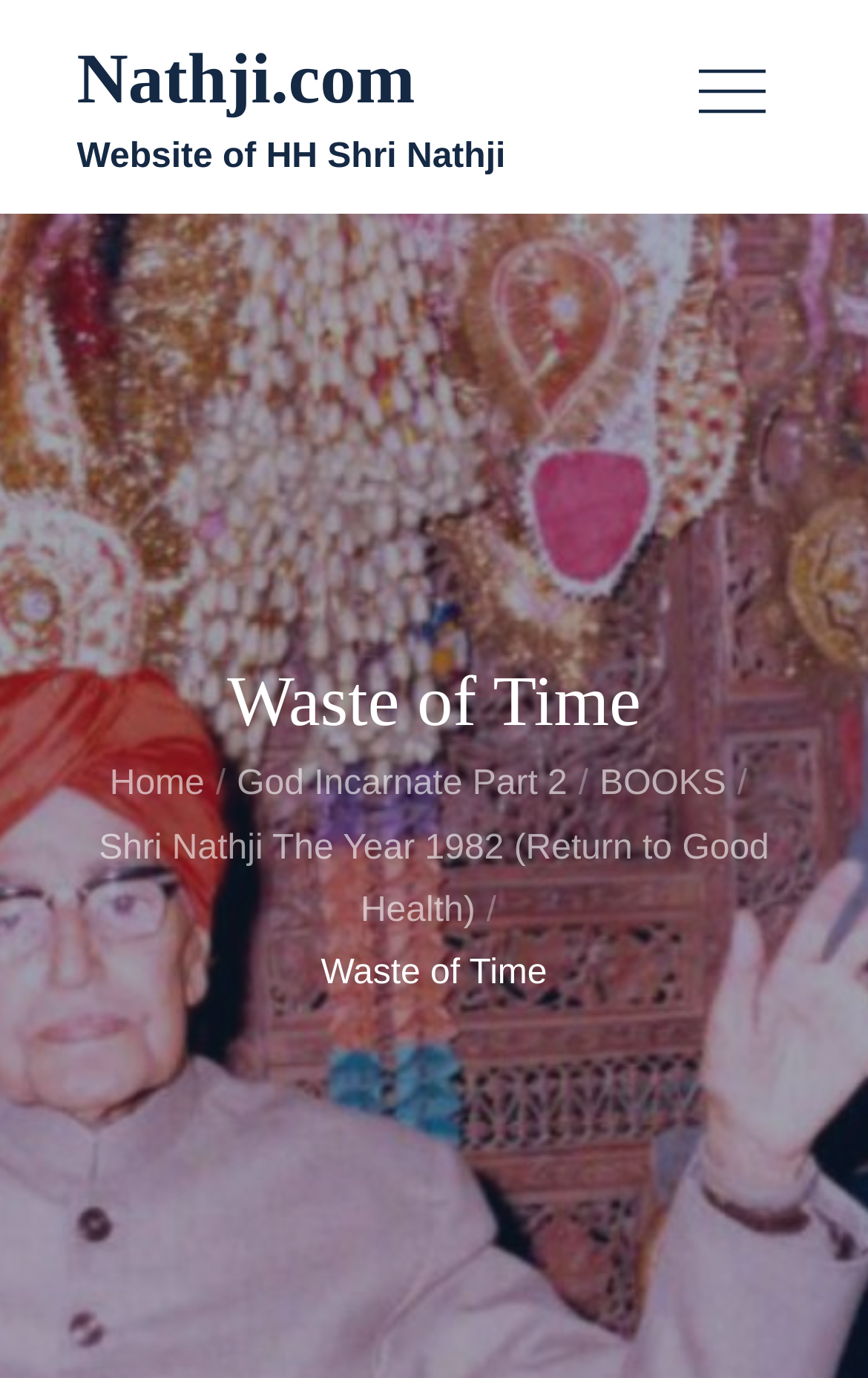Provide a comprehensive description of the webpage.

The webpage is titled "Waste of Time – Nathji.com" and appears to be a personal website or blog. At the top right corner, there is a button that controls the primary menu. Below the title, there is a link to "Nathji.com" and a static text that reads "Website of HH Shri Nathji". 

The main content of the webpage is headed by a large heading that reads "Waste of Time". Below the heading, there is a navigation section labeled "Breadcrumbs" that contains four links: "Home", "God Incarnate Part 2", "BOOKS", and "Shri Nathji The Year 1982 (Return to Good Health)". These links are arranged horizontally, with "Home" on the left and "Shri Nathji The Year 1982 (Return to Good Health)" on the right. 

Further down, there is a repeated static text "Waste of Time" that appears to be a subheading or a section title. Overall, the webpage has a simple layout with a focus on text-based content.